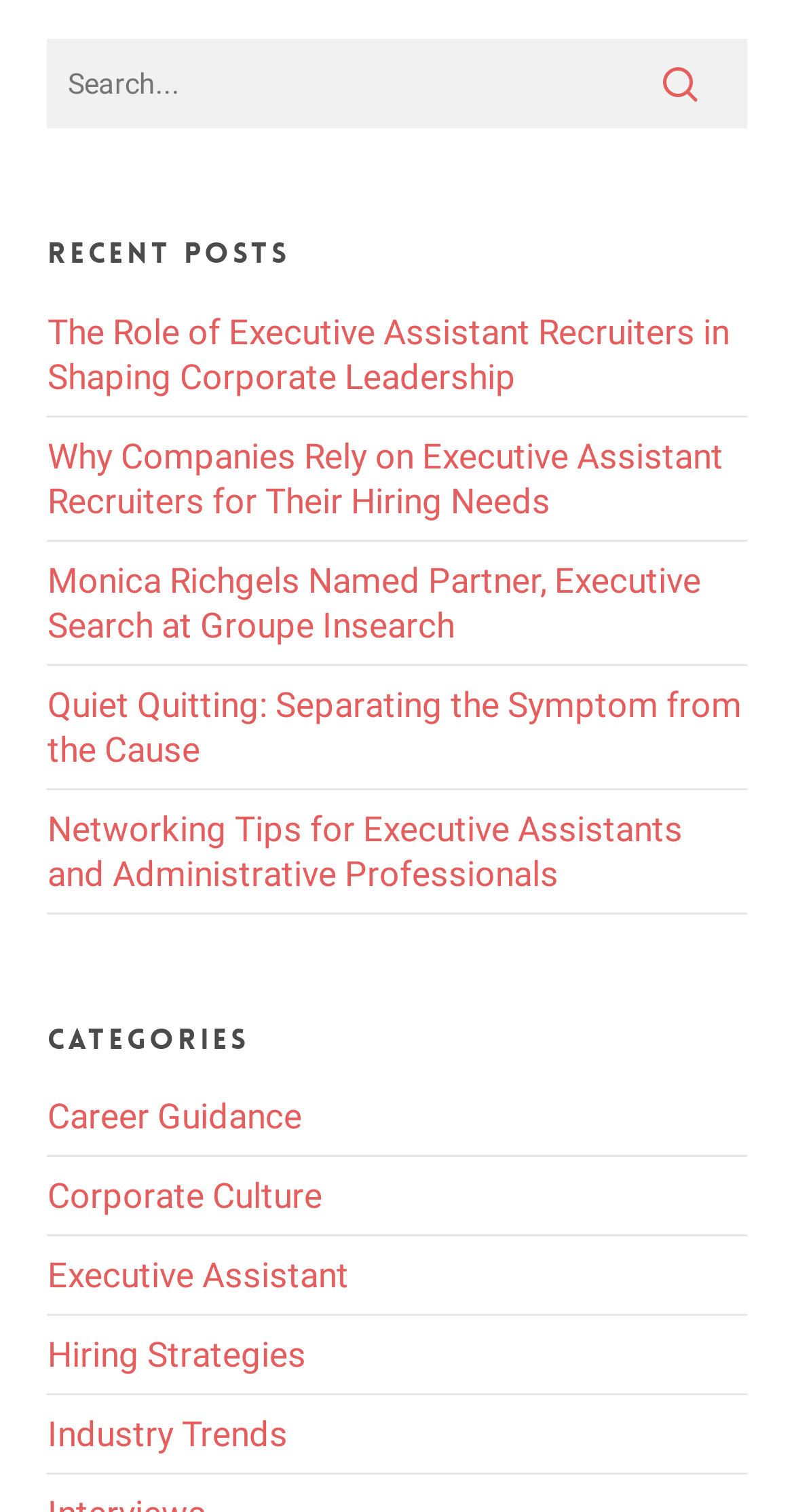How many links are under 'Recent Posts'?
Based on the image, answer the question with as much detail as possible.

I counted the number of links under the 'Recent Posts' heading, which are 'The Role of Executive Assistant Recruiters in Shaping Corporate Leadership', 'Why Companies Rely on Executive Assistant Recruiters for Their Hiring Needs', 'Monica Richgels Named Partner, Executive Search at Groupe Insearch', 'Quiet Quitting: Separating the Symptom from the Cause', and 'Networking Tips for Executive Assistants and Administrative Professionals'.